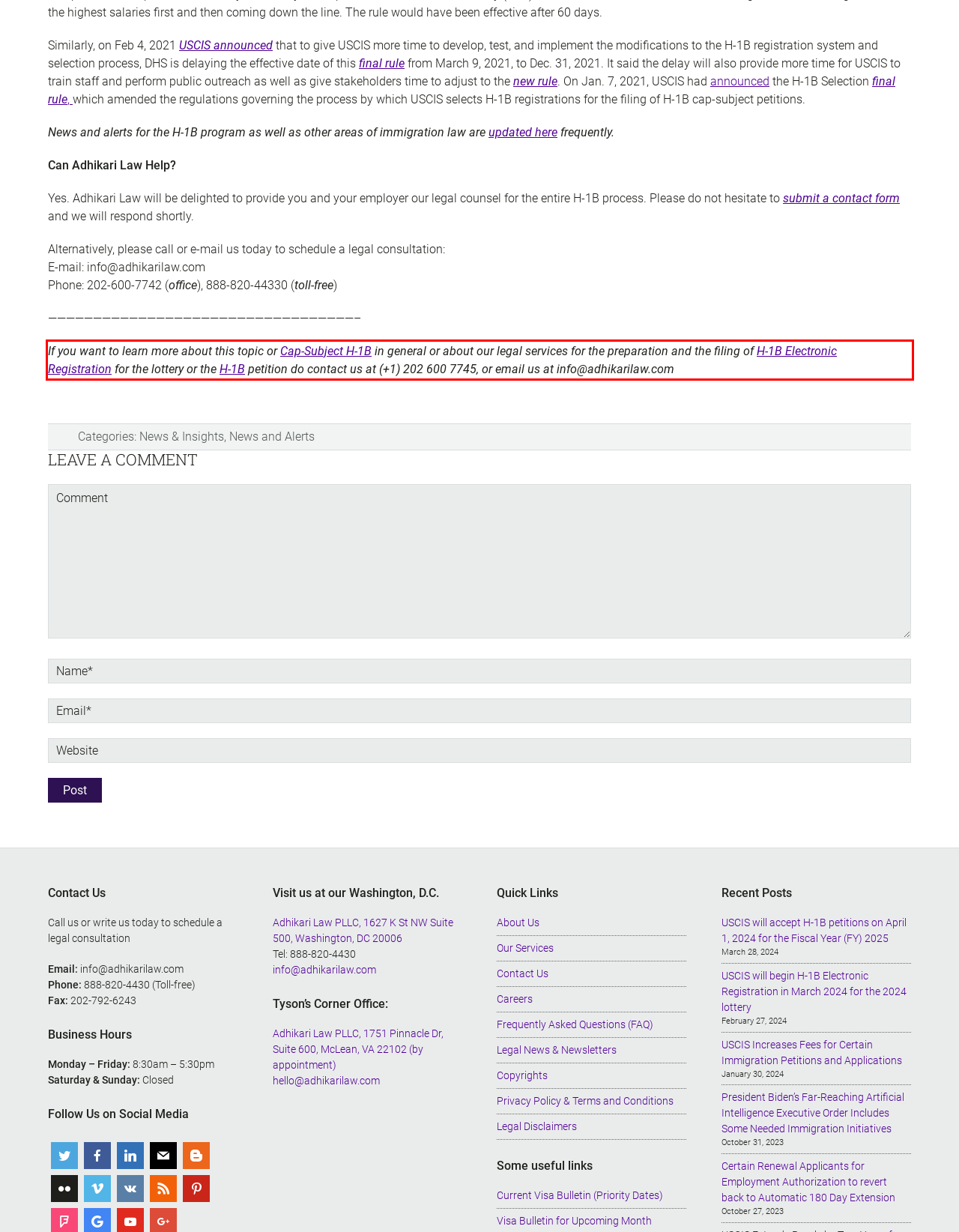You are provided with a screenshot of a webpage containing a red bounding box. Please extract the text enclosed by this red bounding box.

If you want to learn more about this topic or Cap-Subject H-1B in general or about our legal services for the preparation and the filing of H-1B Electronic Registration for the lottery or the H-1B petition do contact us at (+1) 202 600 7745, or email us at info@adhikarilaw.com